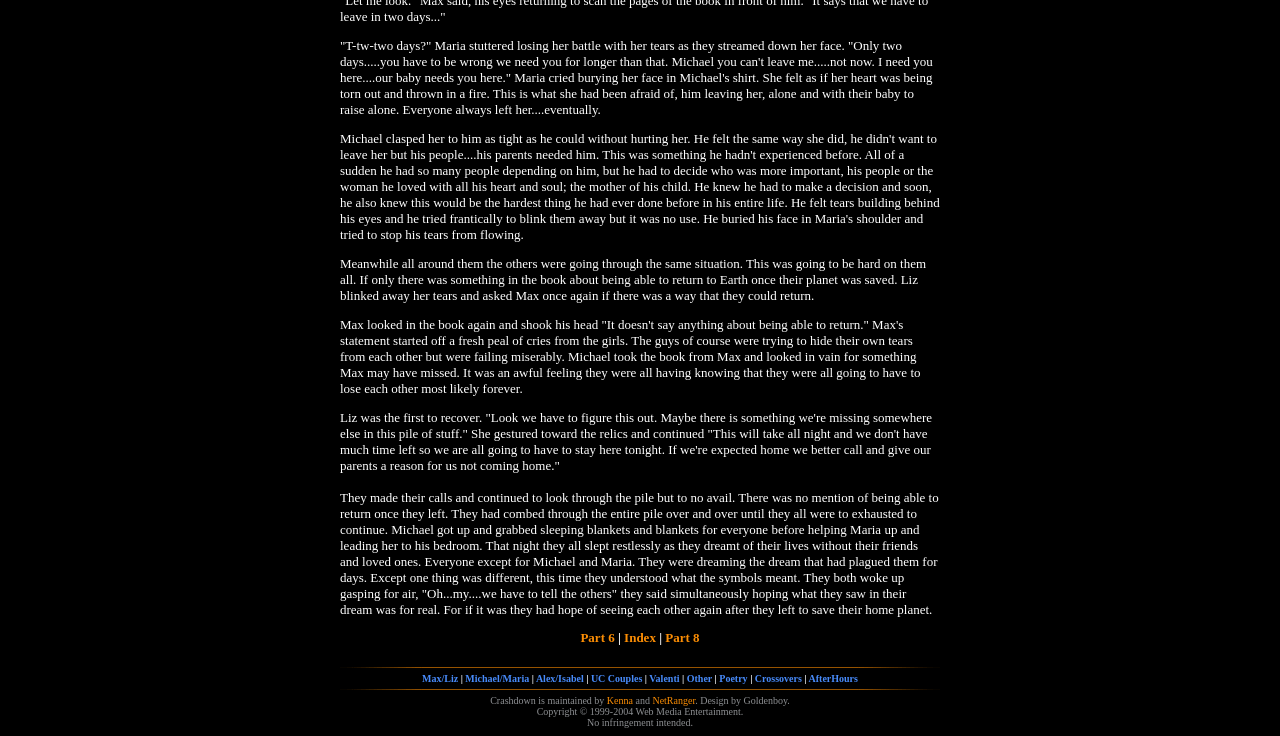Specify the bounding box coordinates of the area that needs to be clicked to achieve the following instruction: "Visit Kenna's page".

[0.474, 0.944, 0.494, 0.959]